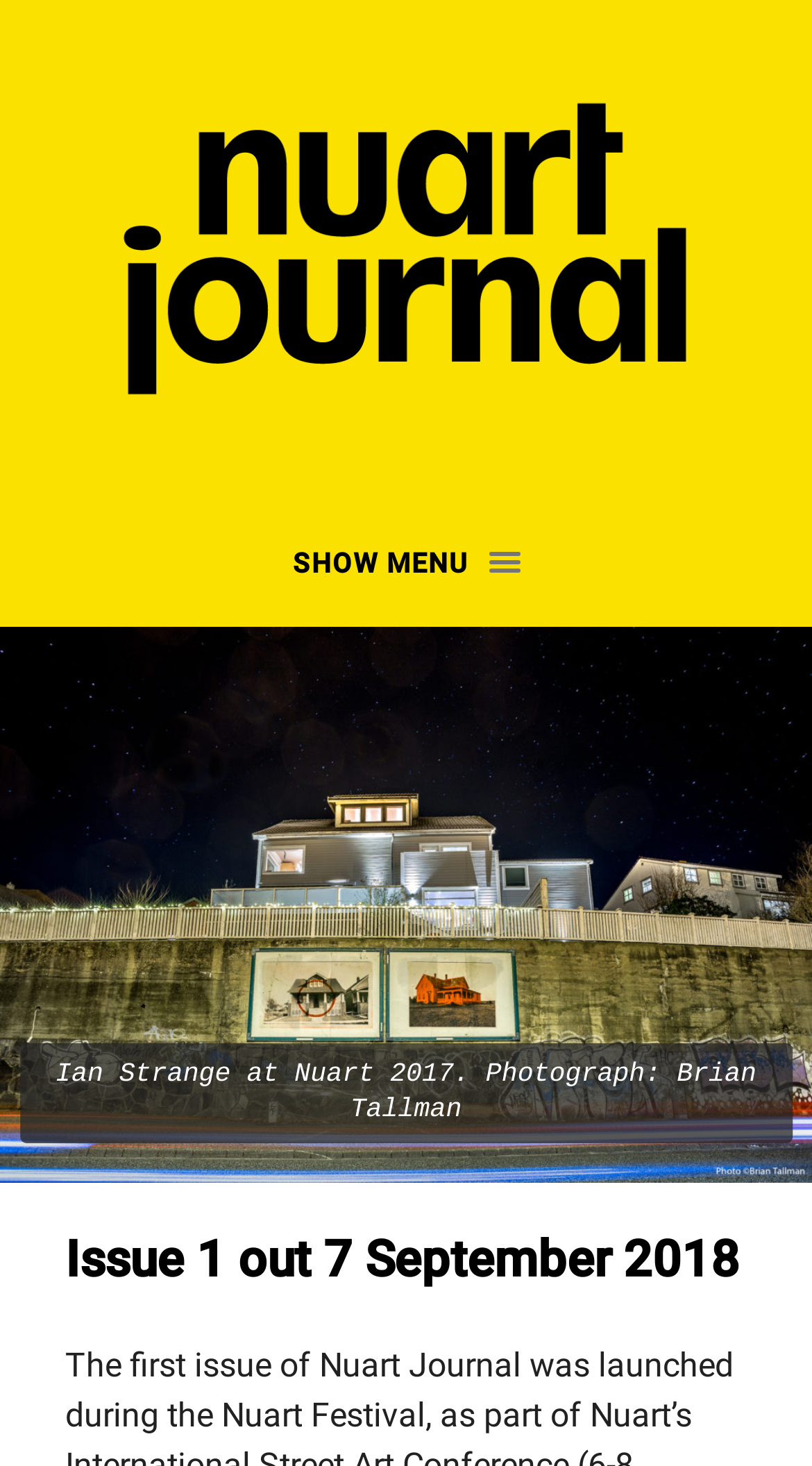Identify and provide the main heading of the webpage.

Issue 1 out 7 September 2018